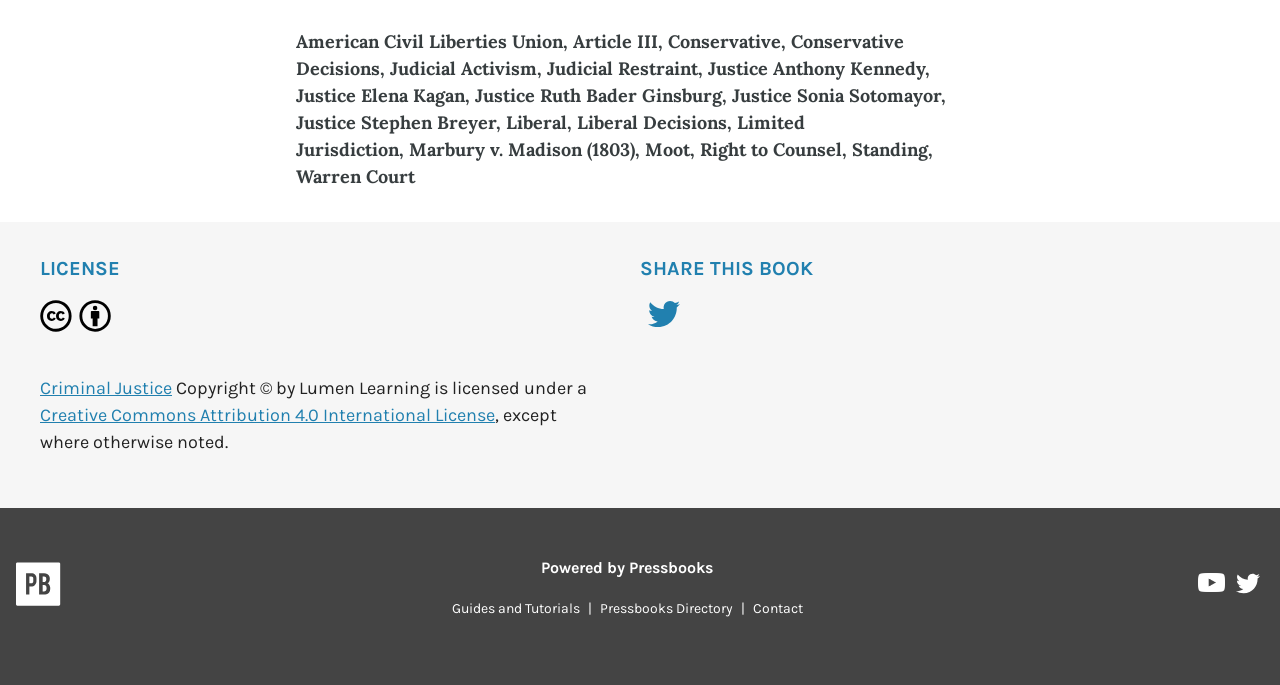Give a concise answer using one word or a phrase to the following question:
What is the name of the platform powering the website?

Pressbooks